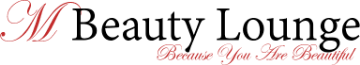Answer the question using only one word or a concise phrase: What is the essence of the M Beauty Lounge brand?

Enhancing beauty and providing skincare solutions